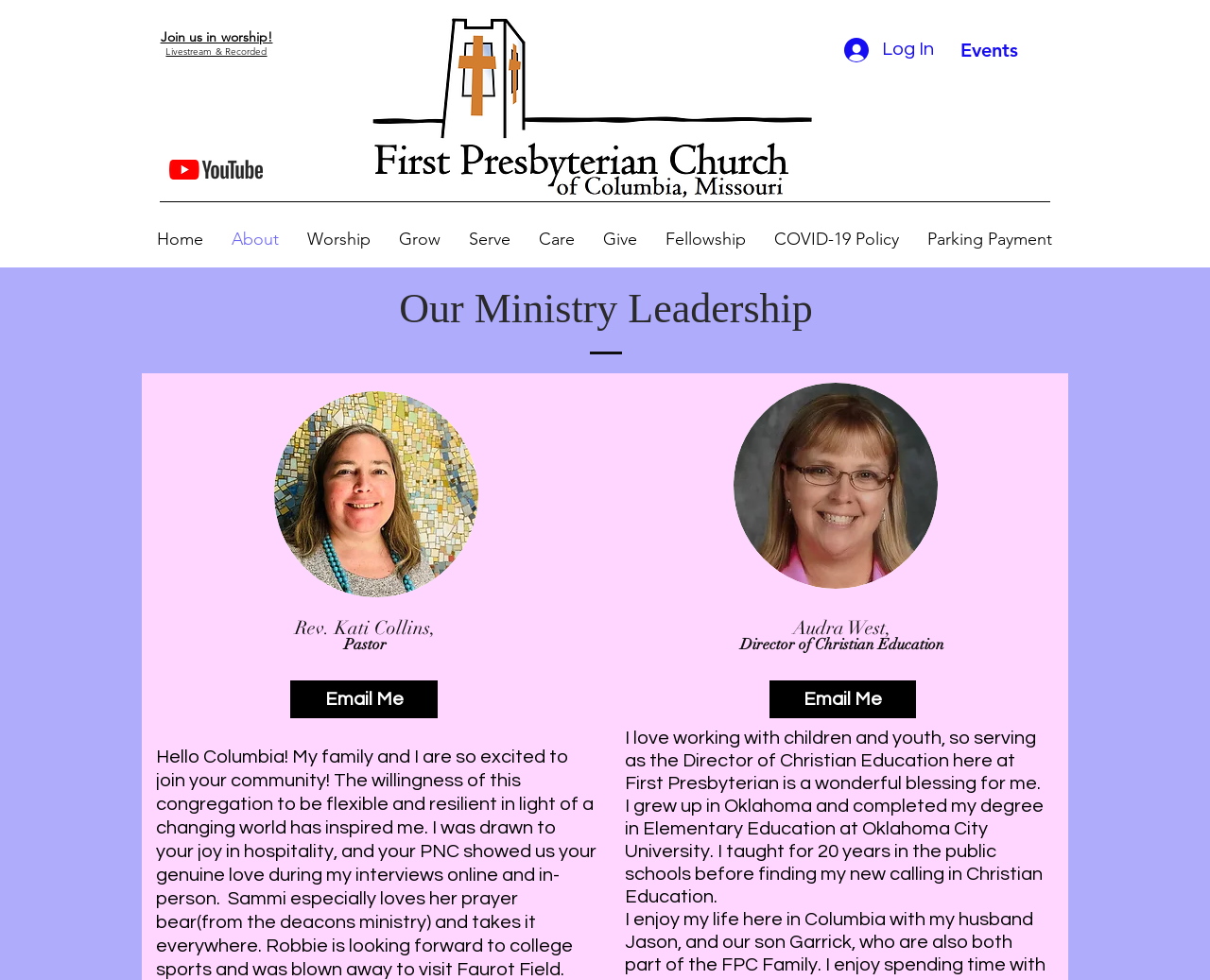What is the name of the church? From the image, respond with a single word or brief phrase.

First Presbyterian Church